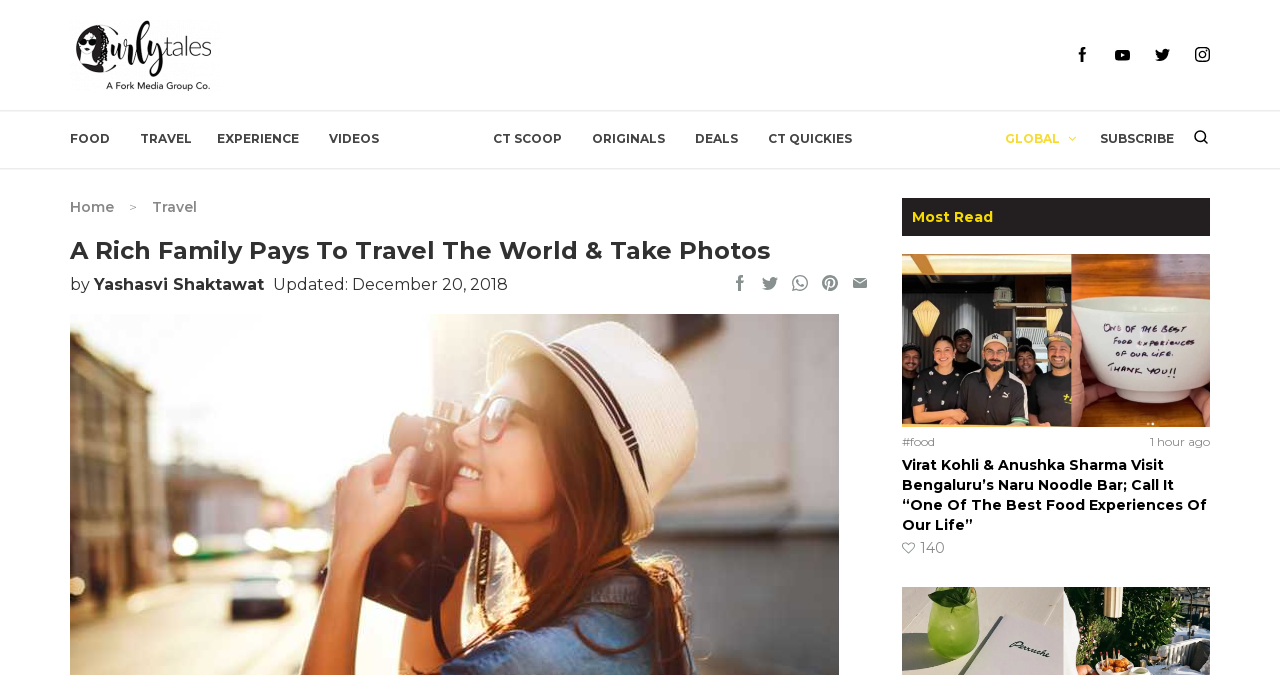Answer the following query concisely with a single word or phrase:
What is the category of the article?

Travel